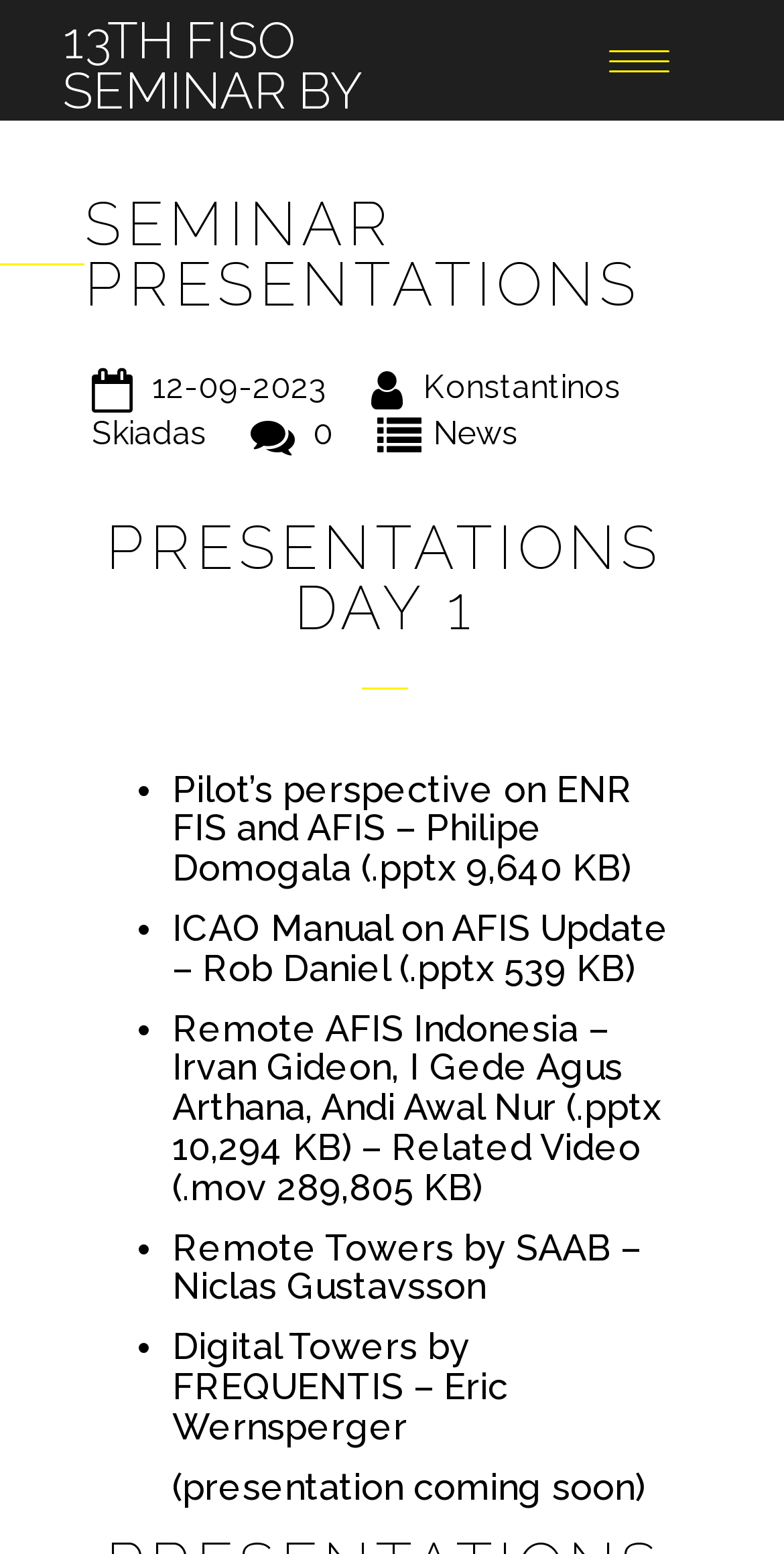Locate the bounding box coordinates of the clickable region to complete the following instruction: "Toggle navigation."

[0.748, 0.016, 0.881, 0.06]